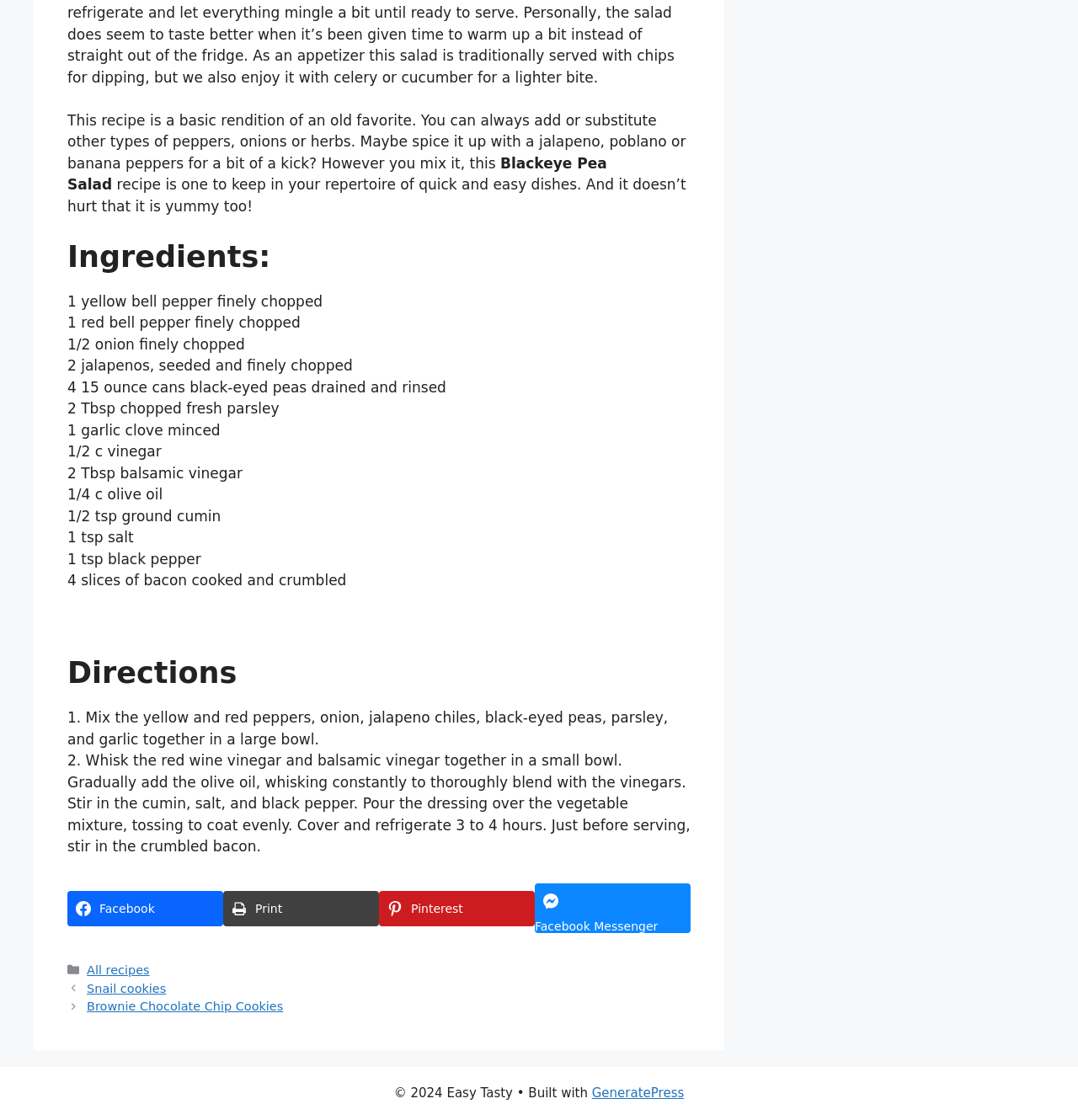What is the purpose of the vinegar in the recipe?
Provide a concise answer using a single word or phrase based on the image.

To make the dressing